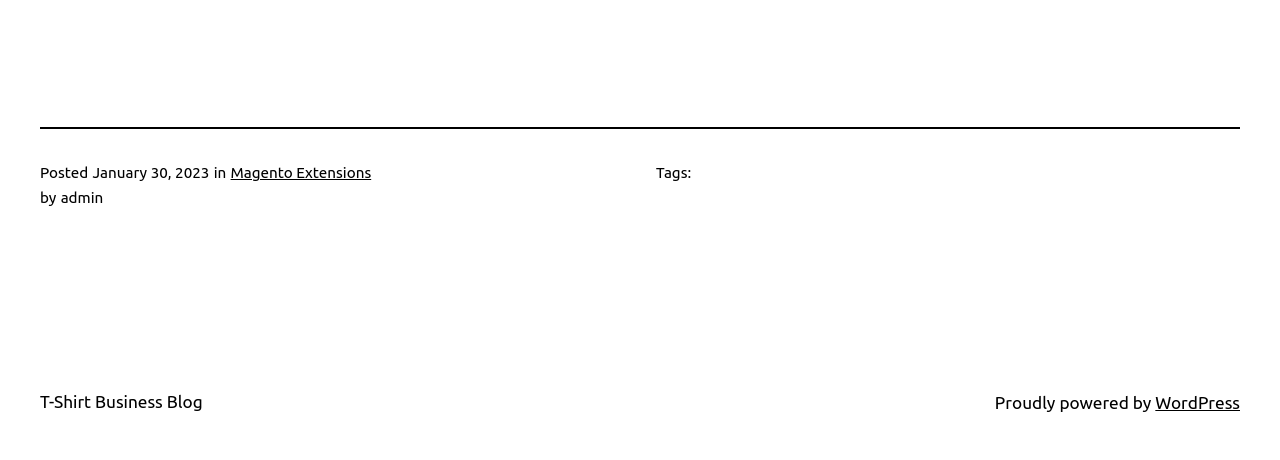What platform is the blog powered by?
Please answer the question as detailed as possible based on the image.

I found the platform that the blog is powered by by looking at the text 'Proudly powered by' followed by a link element with the text 'WordPress', which suggests that the blog is powered by WordPress.